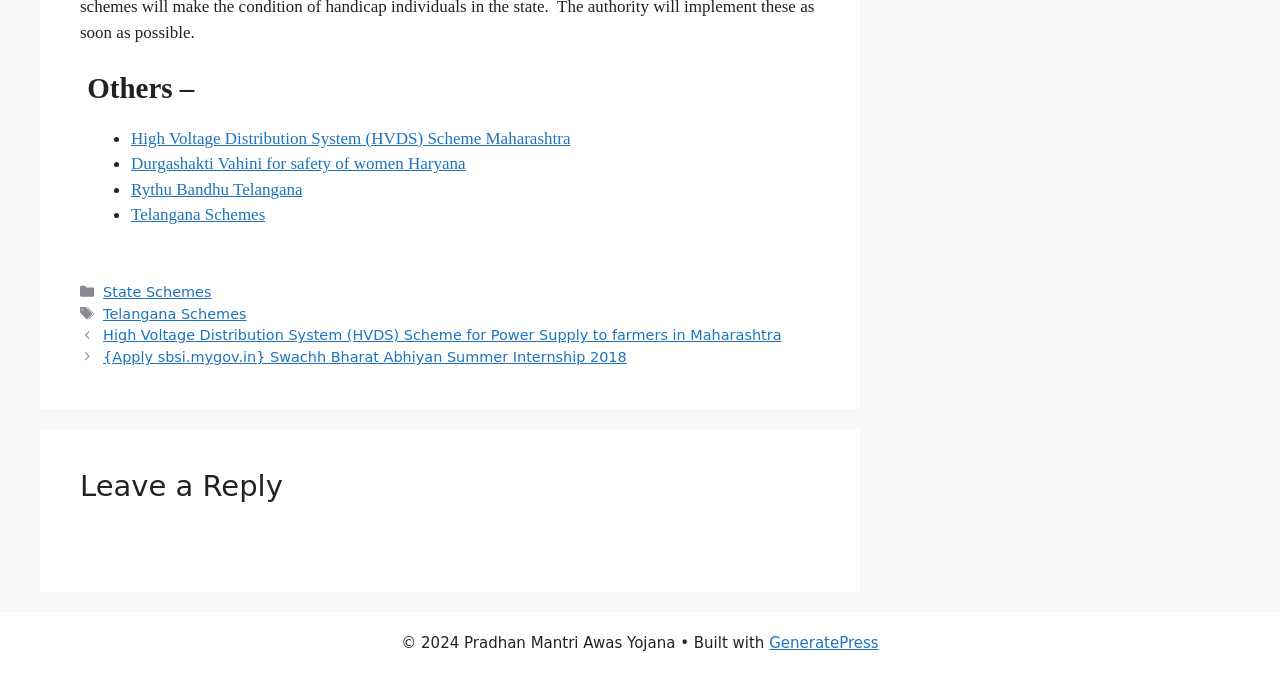What is the name of the theme or template used to build this website?
Look at the image and provide a detailed response to the question.

I found this answer by looking at the footer section of the webpage, where it says '• Built with GeneratePress'.